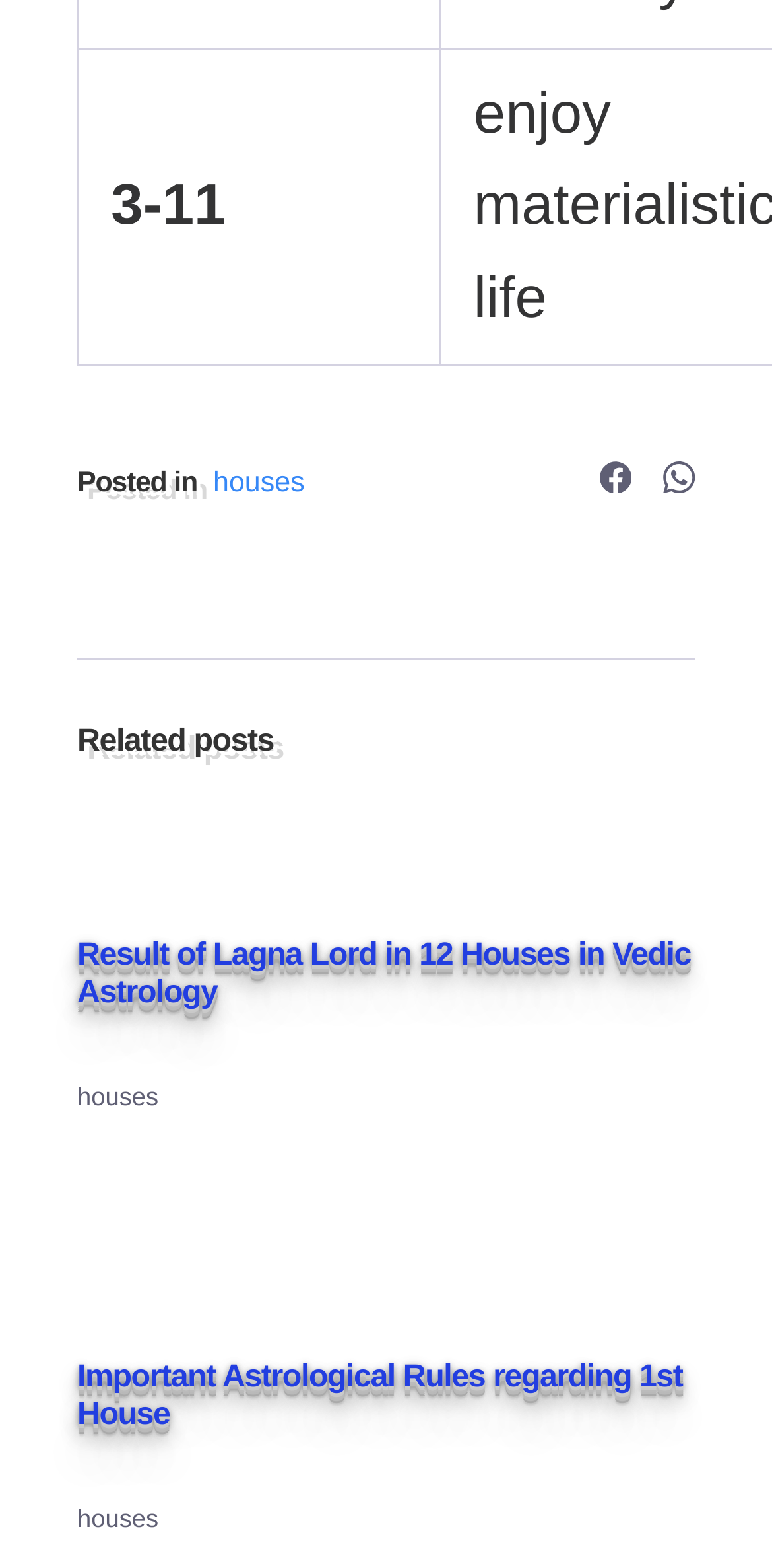Find the bounding box of the element with the following description: "houses". The coordinates must be four float numbers between 0 and 1, formatted as [left, top, right, bottom].

[0.1, 0.671, 0.205, 0.729]